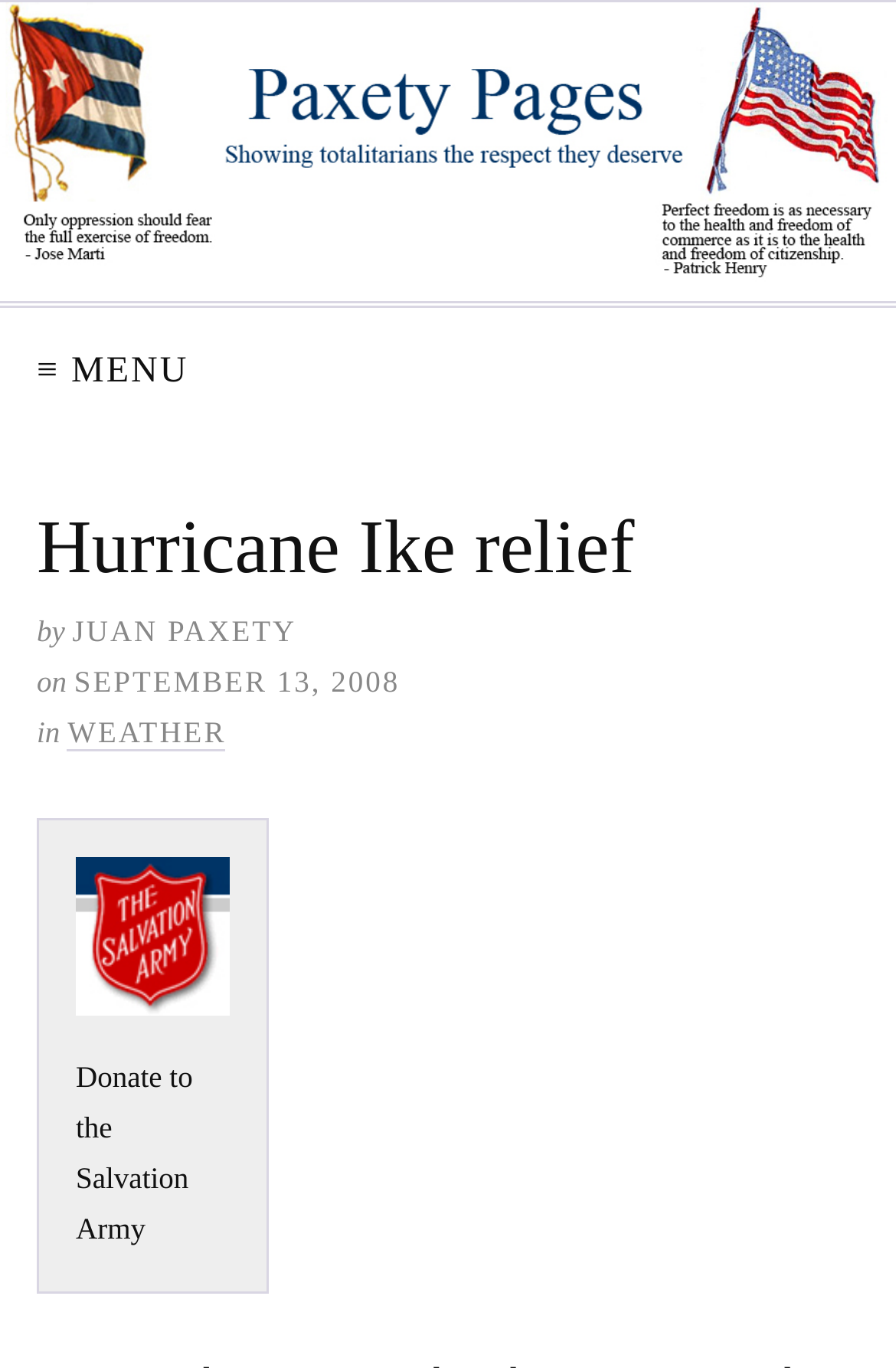What is the category of the article?
Examine the screenshot and reply with a single word or phrase.

WEATHER